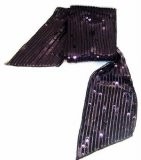Respond to the following question using a concise word or phrase: 
Is the scarf belt suitable for formal occasions?

Yes